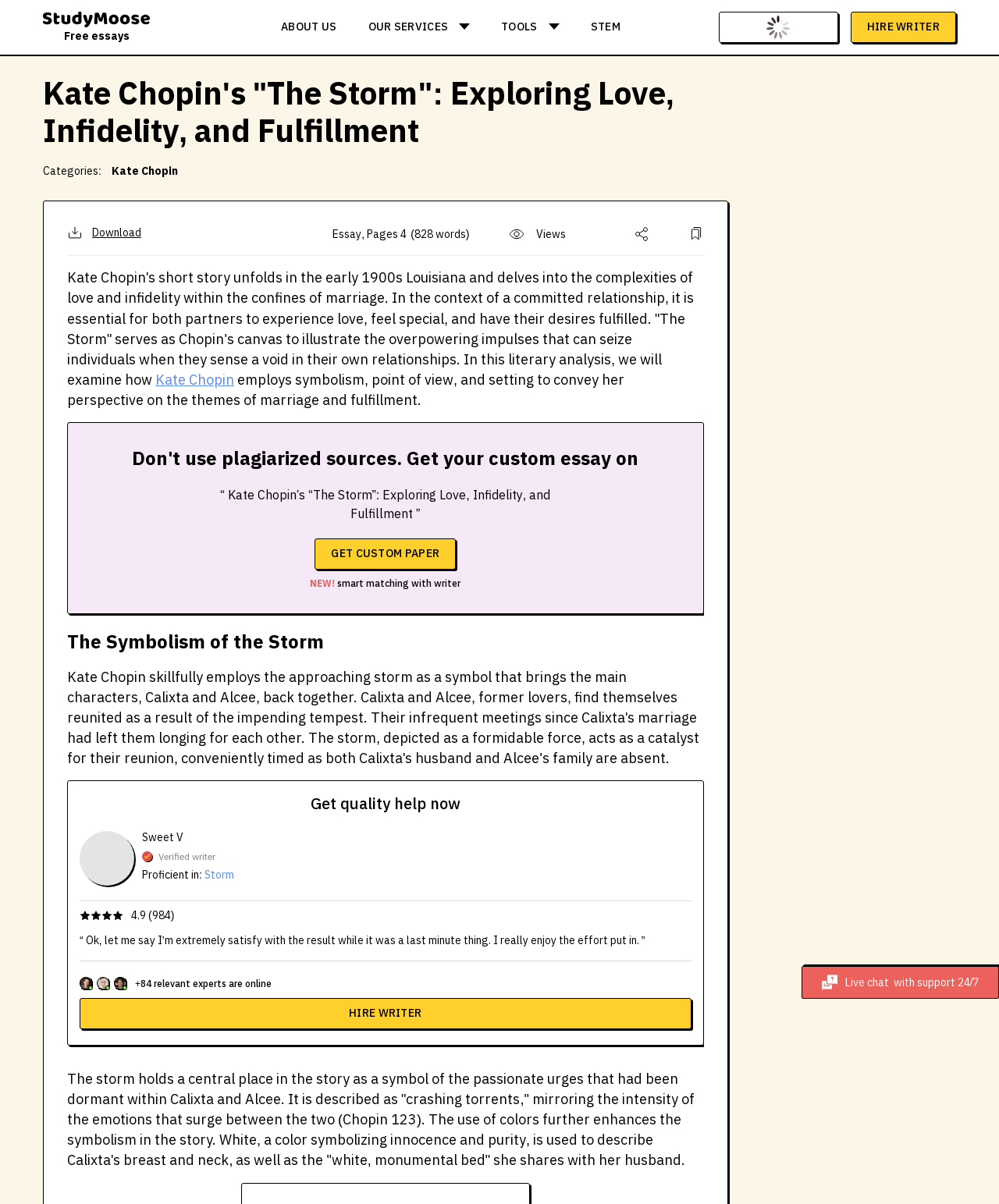Determine the bounding box coordinates for the UI element matching this description: "Tools".

[0.486, 0.0, 0.576, 0.045]